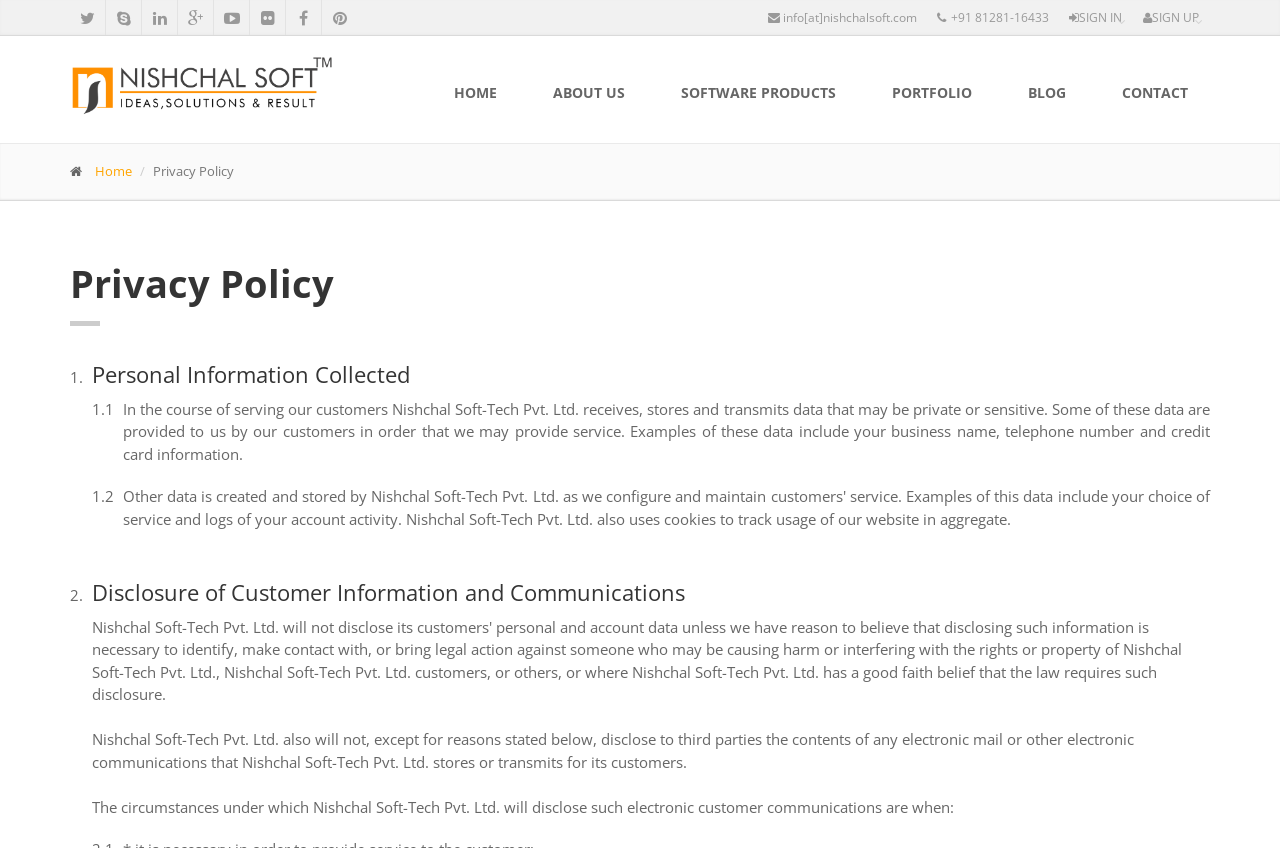Locate the bounding box coordinates of the element you need to click to accomplish the task described by this instruction: "Click the SIGN UP button".

[0.884, 0.0, 0.945, 0.041]